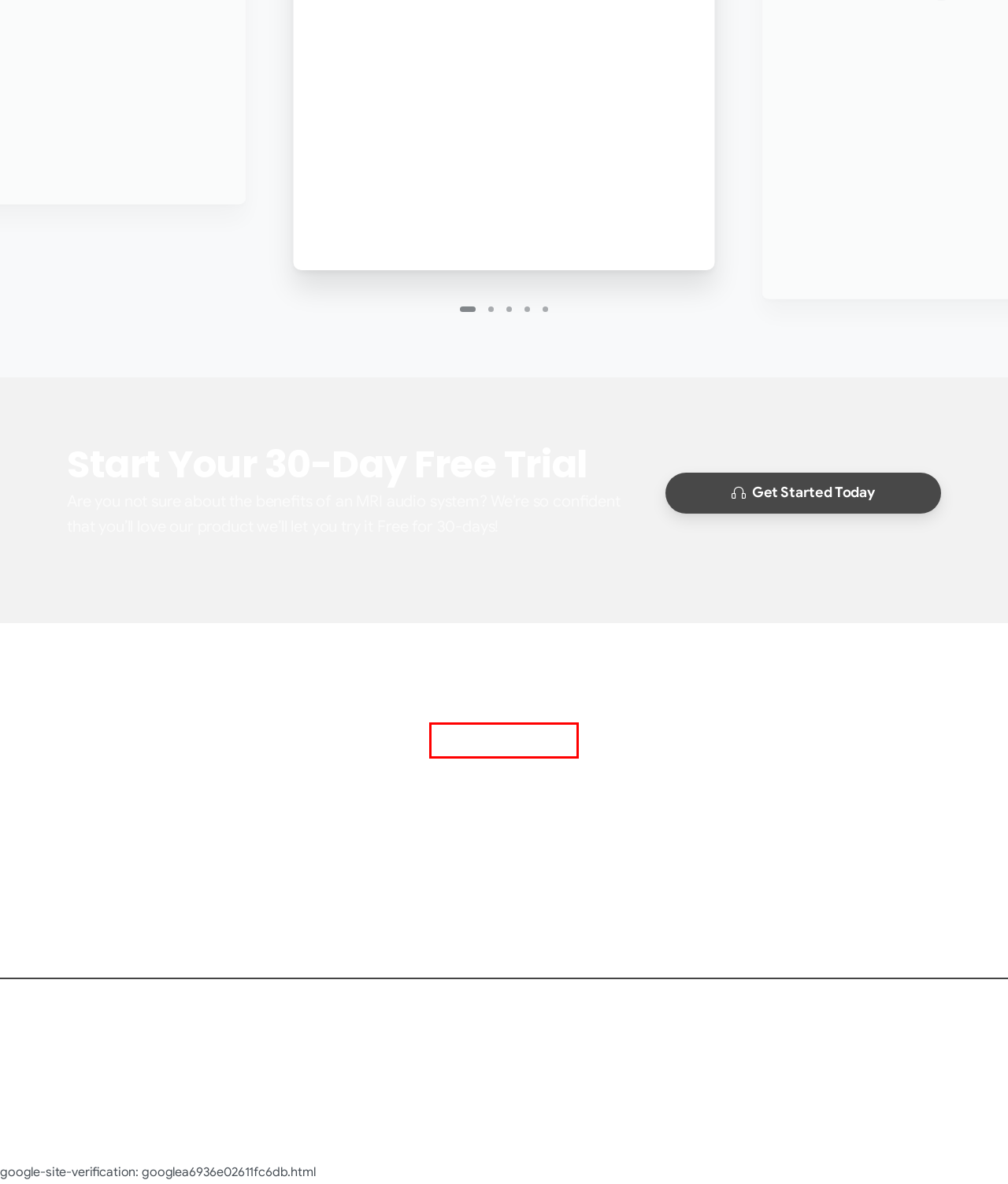You are provided with a screenshot of a webpage where a red rectangle bounding box surrounds an element. Choose the description that best matches the new webpage after clicking the element in the red bounding box. Here are the choices:
A. Request a Quote | MRIaudio | The Best MRI Audio System
B. Customer Support | Contact Us | MRIaudio
C. Payment Policy | MRIaudio | The Best MRI Audio System
D. Digital Music Amplifier | MRIaudio
E. Disposable MRI Headphone Ear Tips | 29db Rated | MRIaudio
F. Shipping & Handling | MRIaudio | The Best MRI Audio System
G. MRIaudio Care Extended Warranty | MRIaudio Sound Systems
H. Upgrade your MRI Sound System | MRIaudio Buyback Program

G